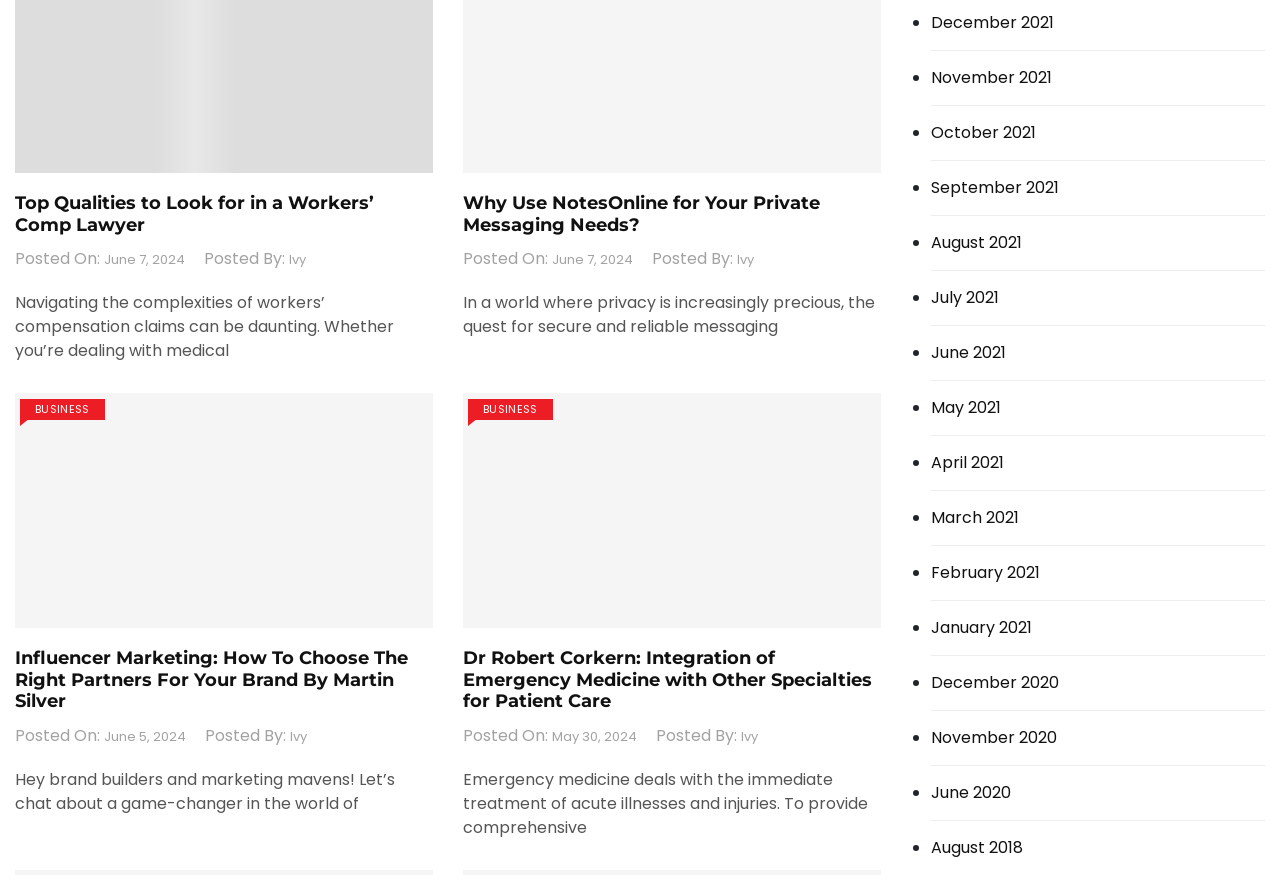From the image, can you give a detailed response to the question below:
What is the topic of the fourth article?

I inferred the topic of the fourth article by looking at the heading 'Dr Robert Corkern: Integration of Emergency Medicine with Other Specialties for Patient Care' with bounding box coordinates [0.362, 0.741, 0.688, 0.826] which is a child element of the fourth article element with bounding box coordinates [0.362, 0.449, 0.688, 0.959].